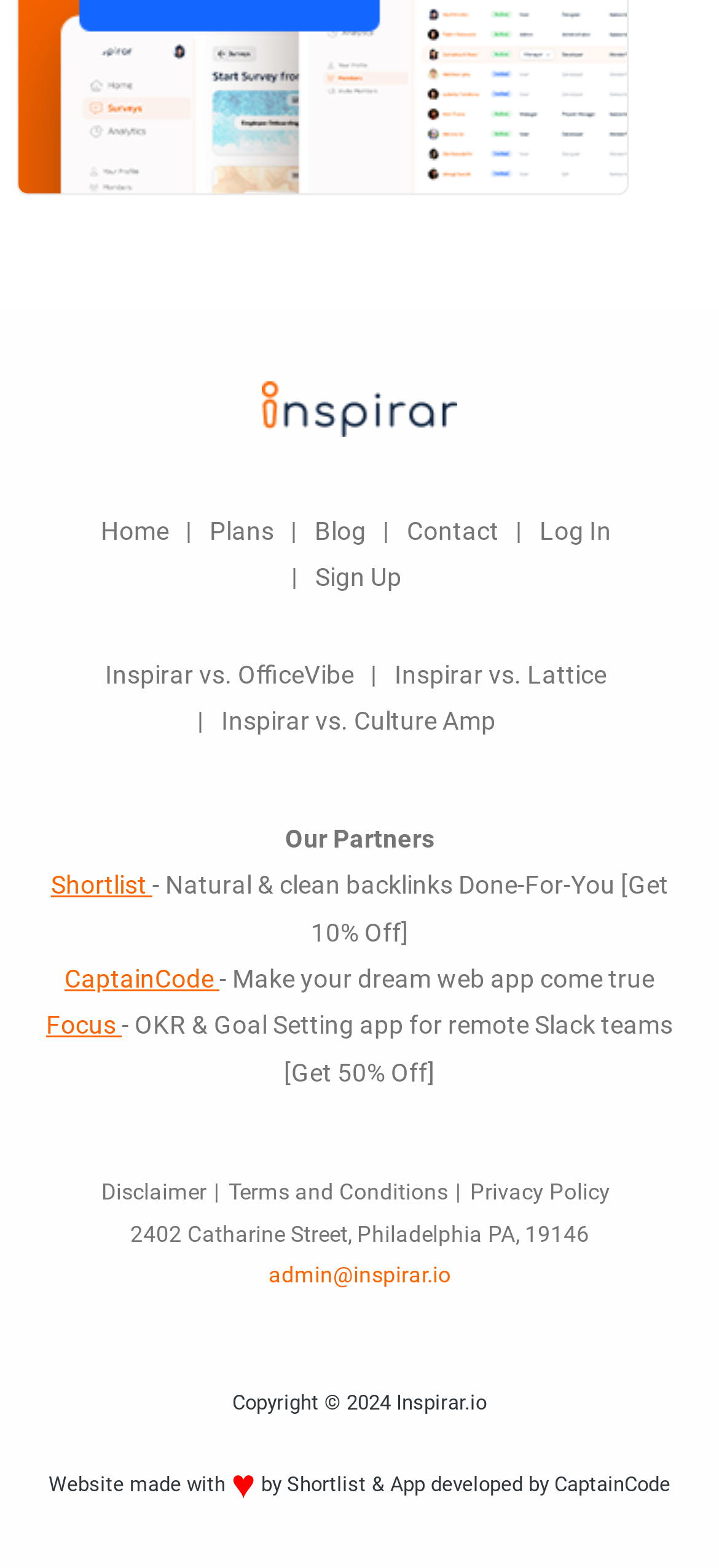How many links are there in the first navigation menu? Using the information from the screenshot, answer with a single word or phrase.

5